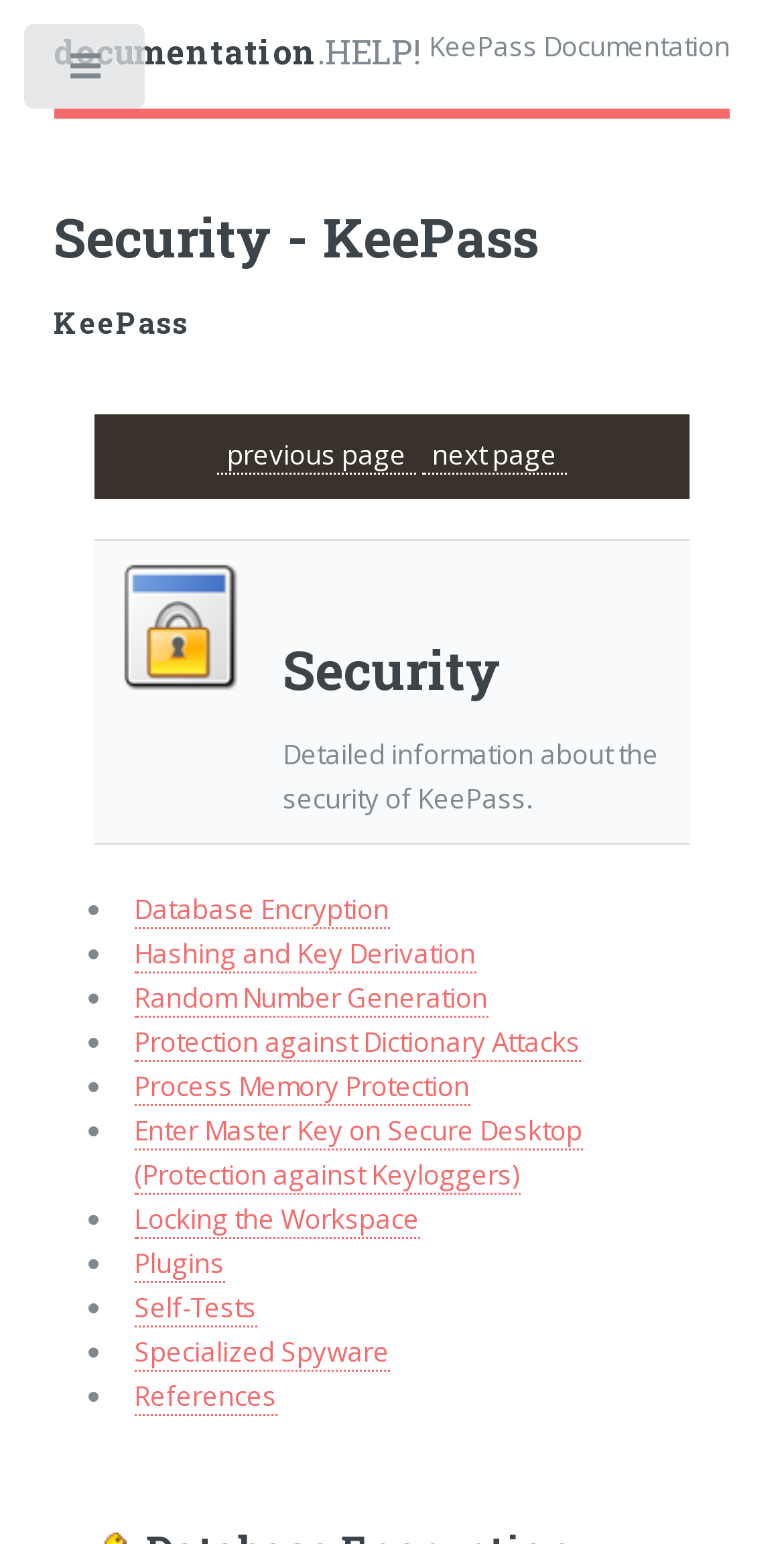Using the description "Database Encryption", locate and provide the bounding box of the UI element.

[0.171, 0.577, 0.497, 0.602]